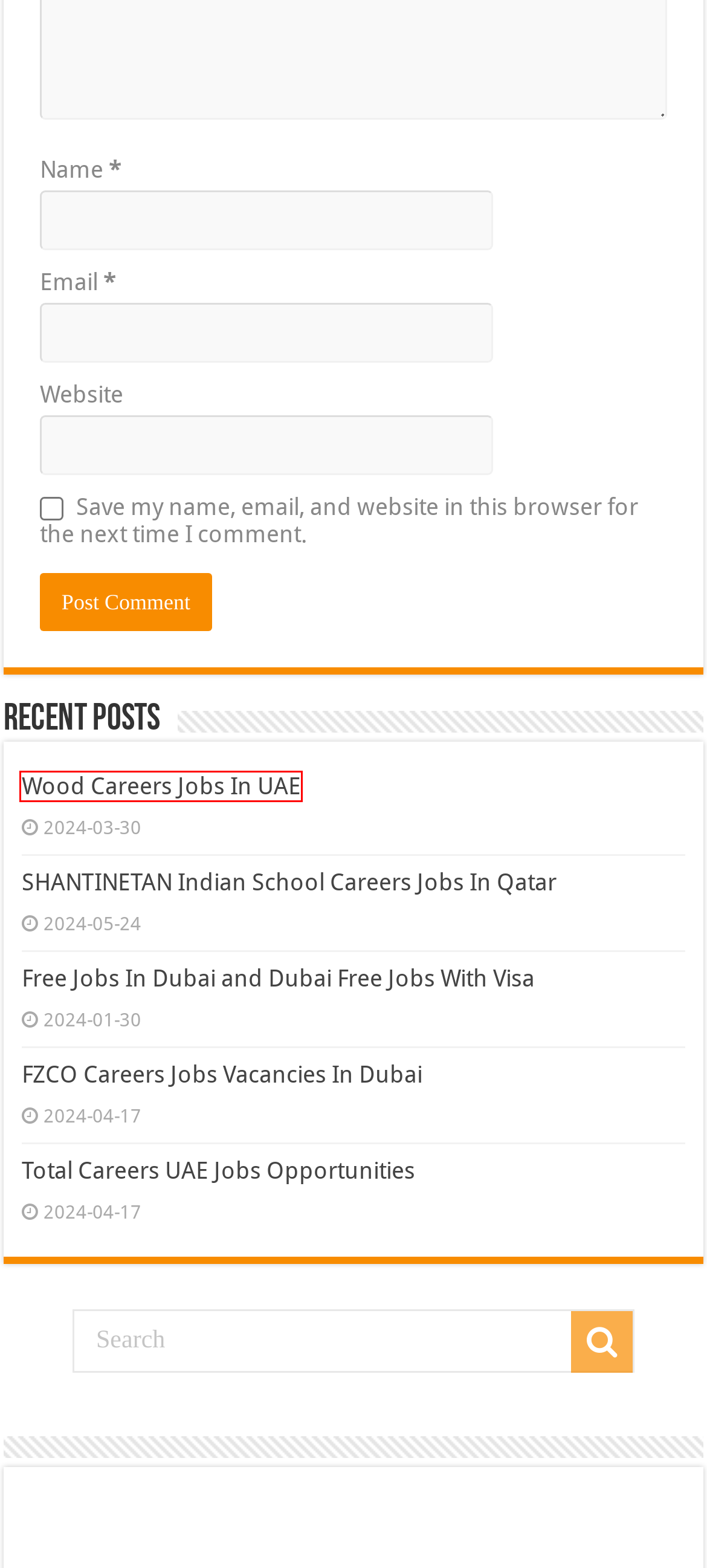You have been given a screenshot of a webpage, where a red bounding box surrounds a UI element. Identify the best matching webpage description for the page that loads after the element in the bounding box is clicked. Options include:
A. LM Exchange Careers Jobs In Dubai -
B. QAM Healthcare Careers Dubai Latest Jobs Vacancies -
C. Wood Careers Jobs In UAE - JobsInDubai
D. FZCO Careers Jobs Vacancies In Dubai - JobsInDubai
E. Free Jobs In Dubai and Dubai Free Jobs With Visa -
F. Al Tamimi Careers Jobs Opportunities In Dubai -
G. Visa Careers Jobs Opportunities Available Now In UAE -
H. Ritz Carlton Careers Jobs Opportunities Available Now -

C